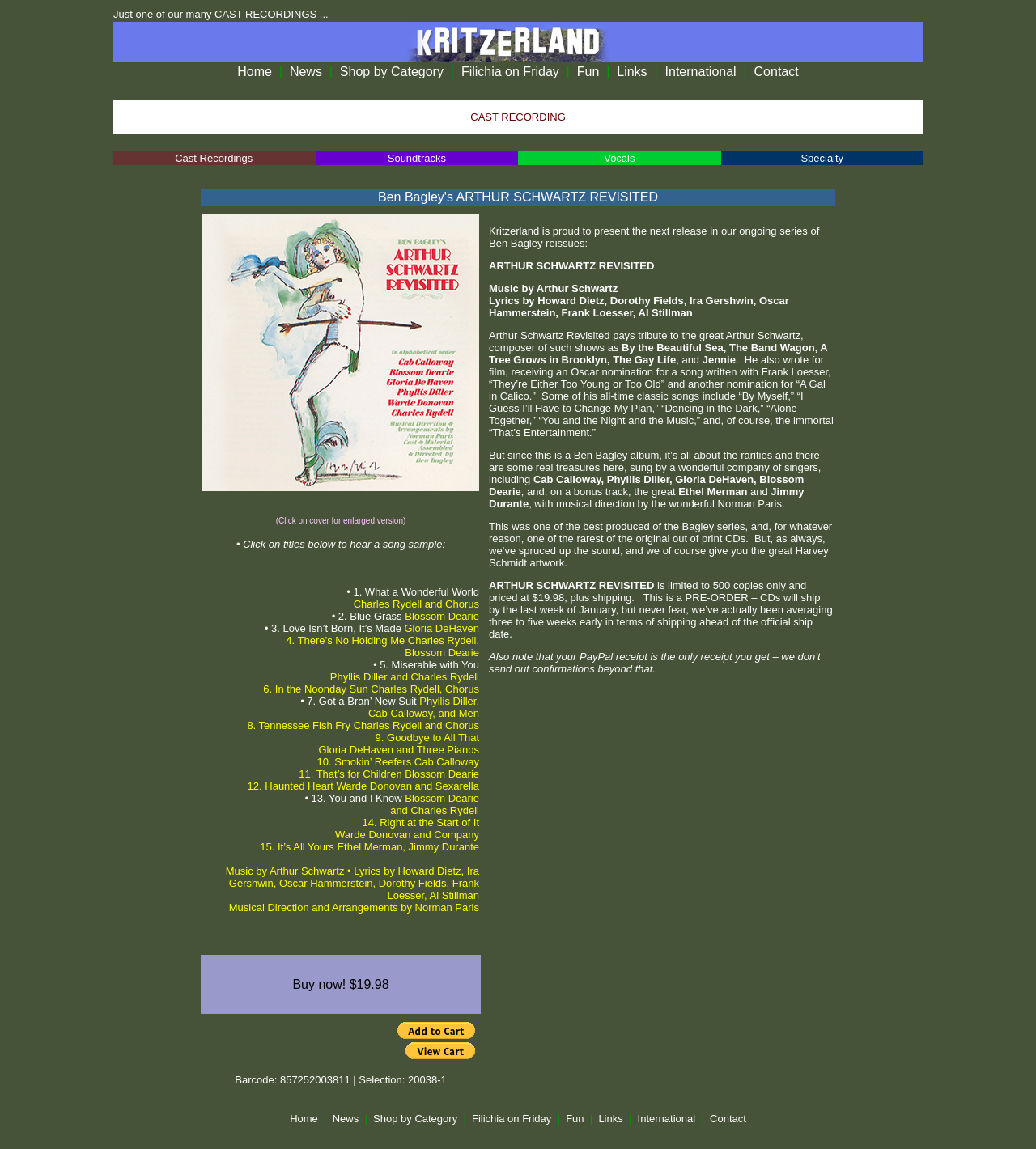Specify the bounding box coordinates of the region I need to click to perform the following instruction: "Explore International". The coordinates must be four float numbers in the range of 0 to 1, i.e., [left, top, right, bottom].

None